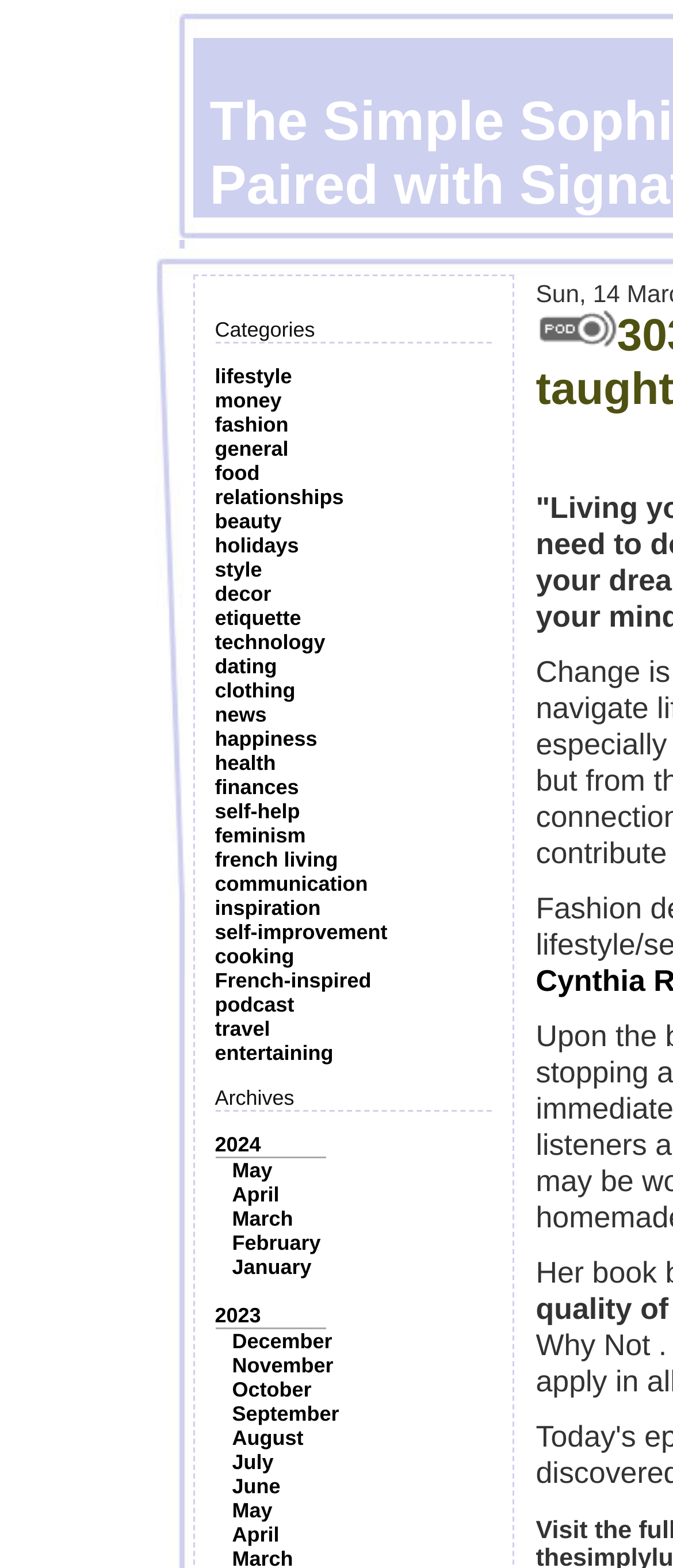Locate the bounding box coordinates of the clickable part needed for the task: "Click on the 'lifestyle' category".

[0.319, 0.232, 0.434, 0.248]